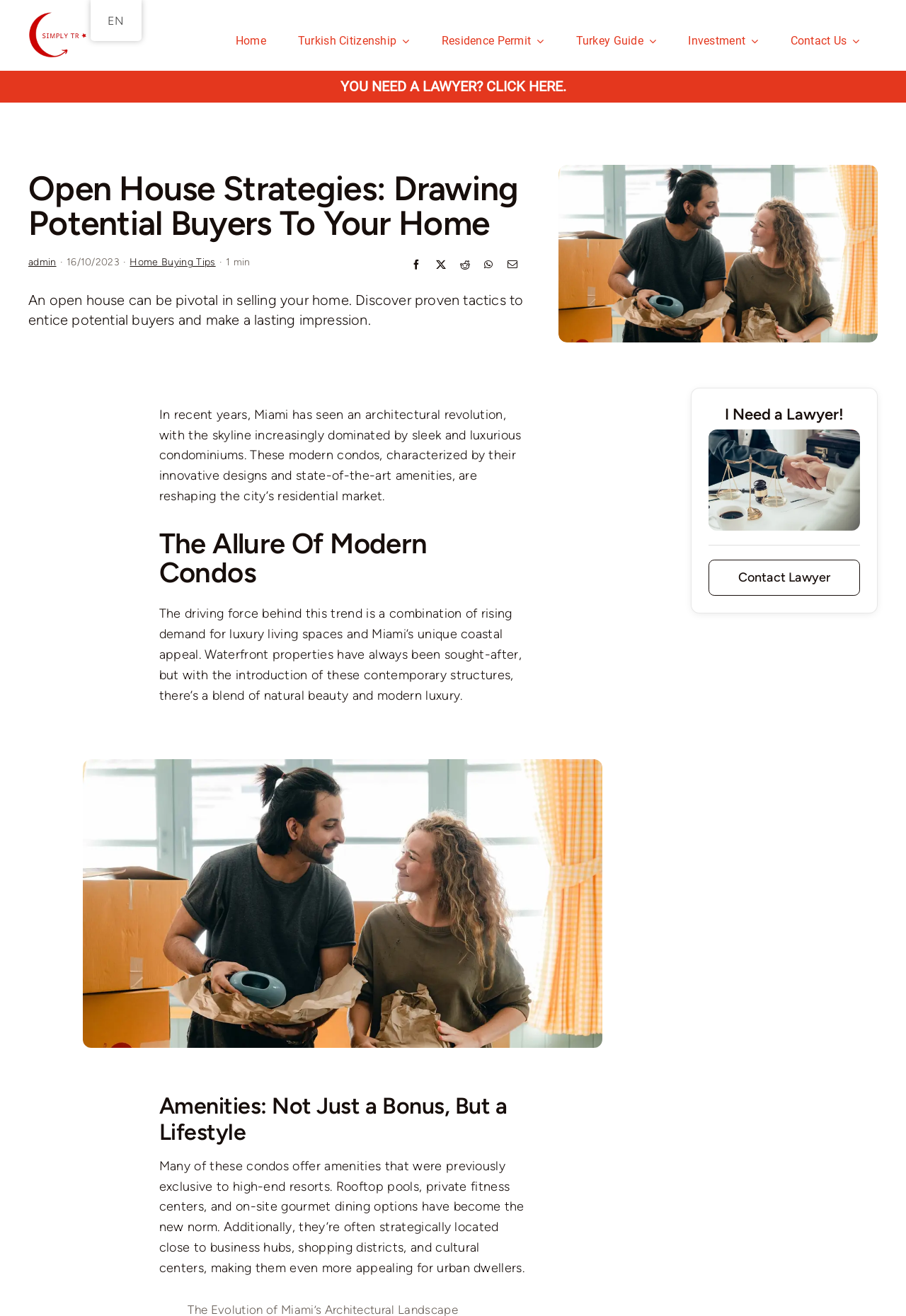What type of properties are being discussed in the webpage?
Look at the webpage screenshot and answer the question with a detailed explanation.

From the webpage content, I can infer that the properties being discussed are modern condos, as mentioned in the heading 'The Allure Of Modern Condos' and the subsequent paragraphs describing the features and amenities of these condos.